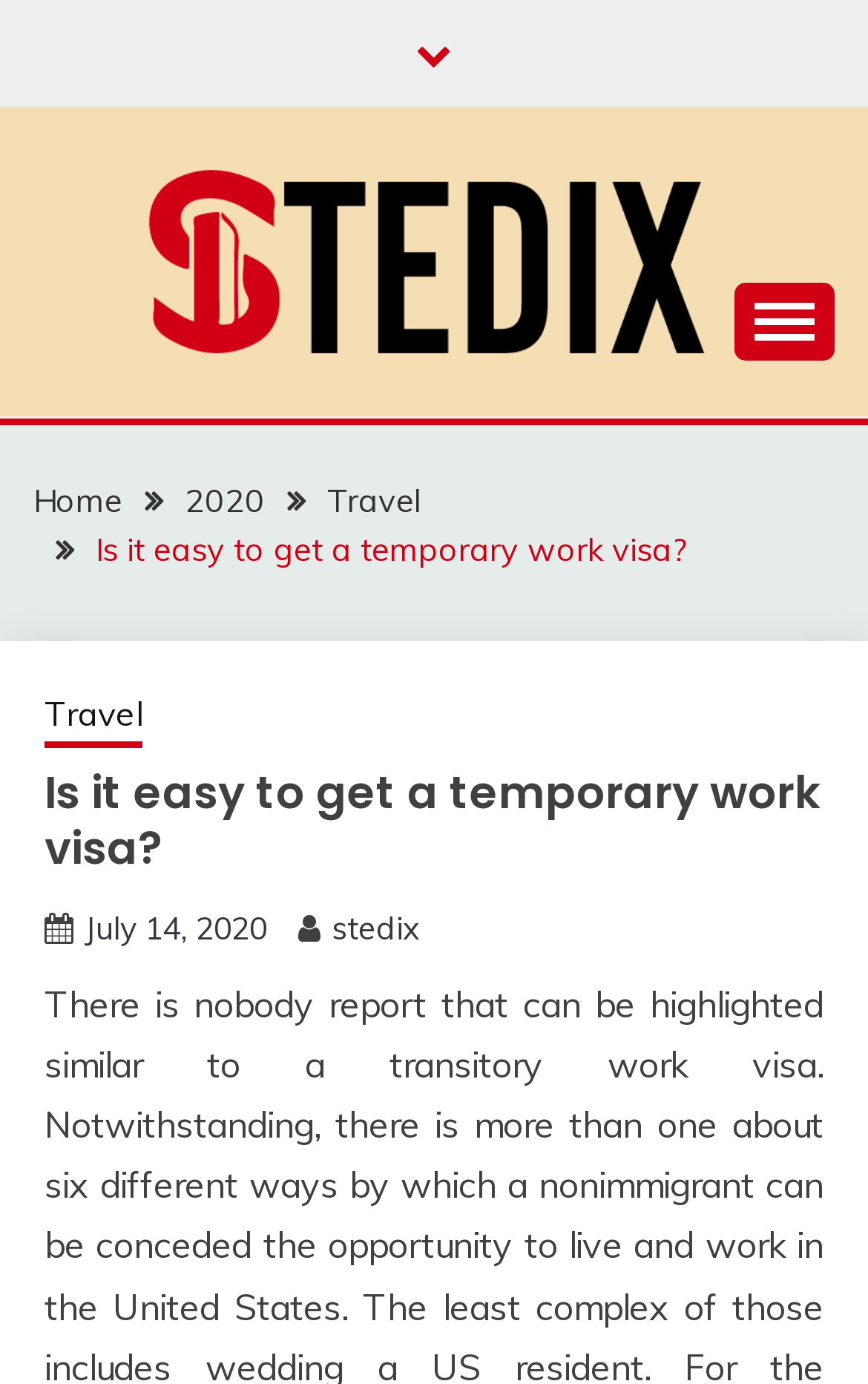What category does the current article belong to?
Please answer the question with as much detail as possible using the screenshot.

The current article belongs to the category of 'Travel', as indicated by the breadcrumb navigation menu which shows 'Travel' as the parent category of the current page.